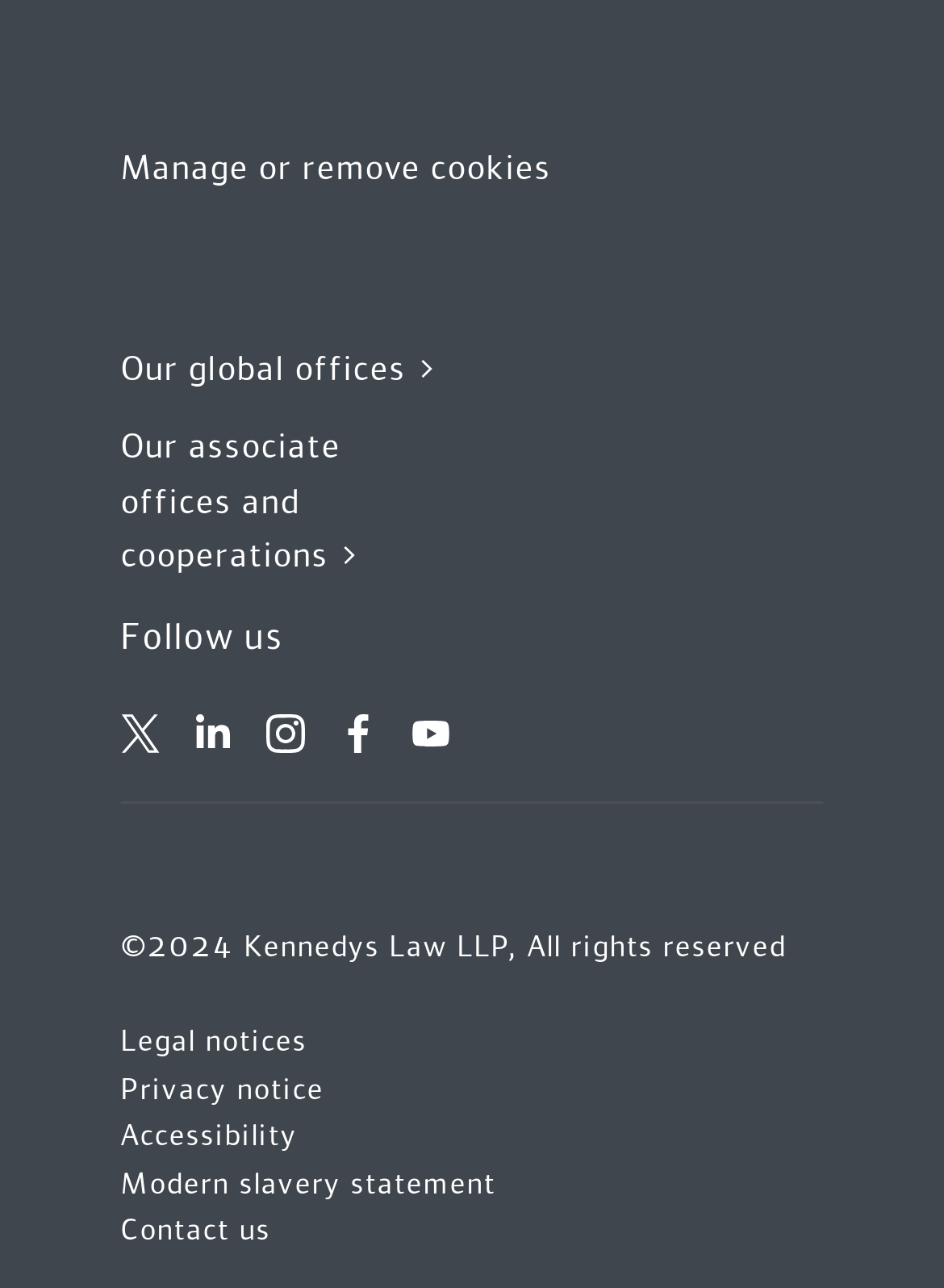Could you specify the bounding box coordinates for the clickable section to complete the following instruction: "Read legal notices"?

[0.128, 0.792, 0.326, 0.828]